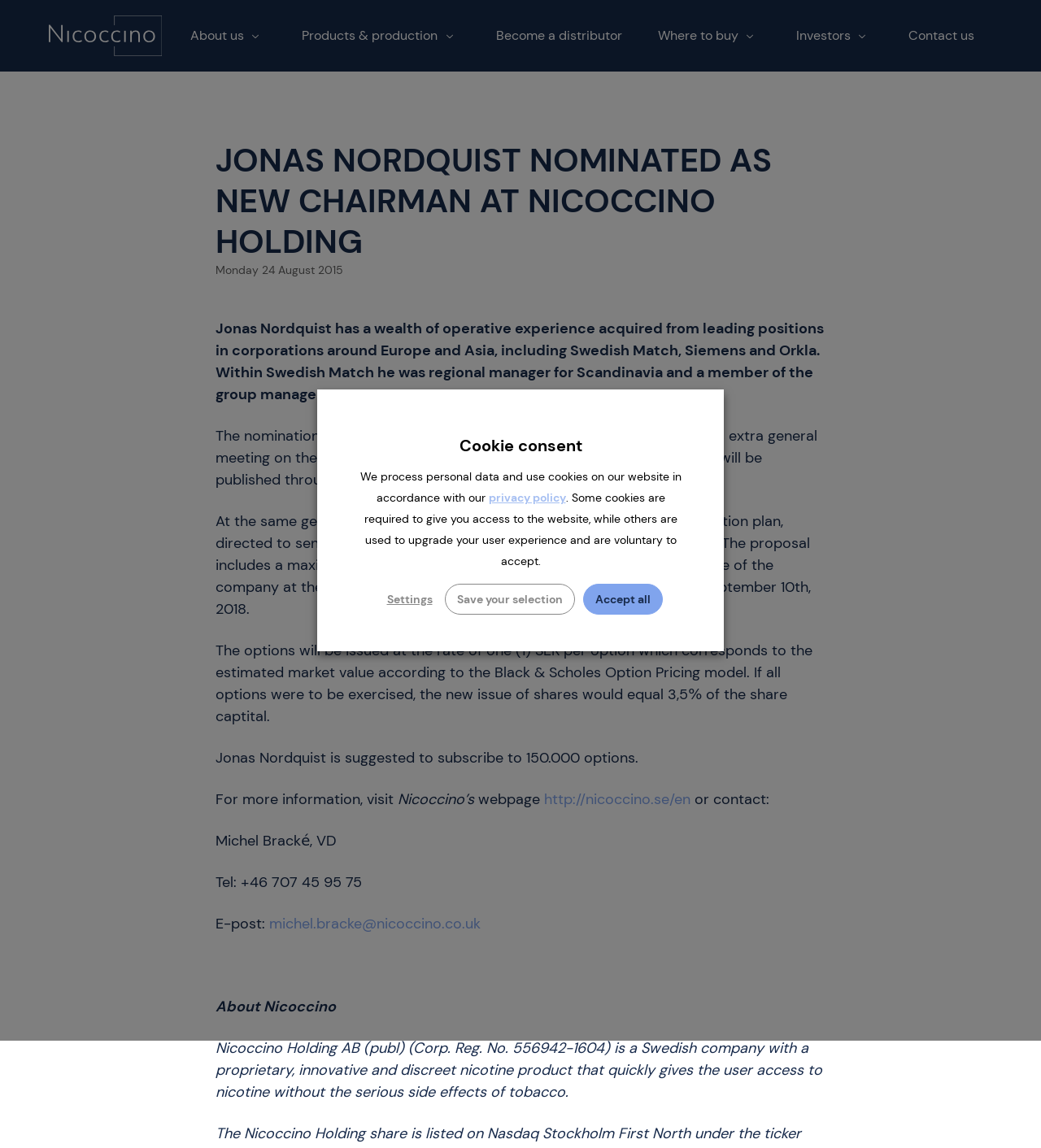Create an elaborate caption that covers all aspects of the webpage.

The webpage appears to be a news article or press release from Nicoccino Holding, a Swedish company. At the top left corner, there is a Nicoccino logo, which is an image link. Below the logo, there are several navigation links, including "About us", "Products & production", "Become a distributor", "Where to buy", "Investors", and "Contact us". These links are arranged horizontally across the top of the page.

The main content of the webpage is a news article about Jonas Nordquist being nominated as the new chairman at Nicoccino Holding. The article is divided into several paragraphs, with a heading that spans across the top of the content area. The text describes Jonas Nordquist's background and experience, as well as the details of his nomination and a proposed share option plan.

Below the article, there is a section with contact information, including a link to Nicoccino's webpage and an email address. There is also a brief description of Nicoccino Holding and its products.

At the bottom of the page, there is a cookie consent dialog box with a heading and several buttons, including "Settings", "Save your selection", and "Accept all". The dialog box also contains a link to Nicoccino's privacy policy.